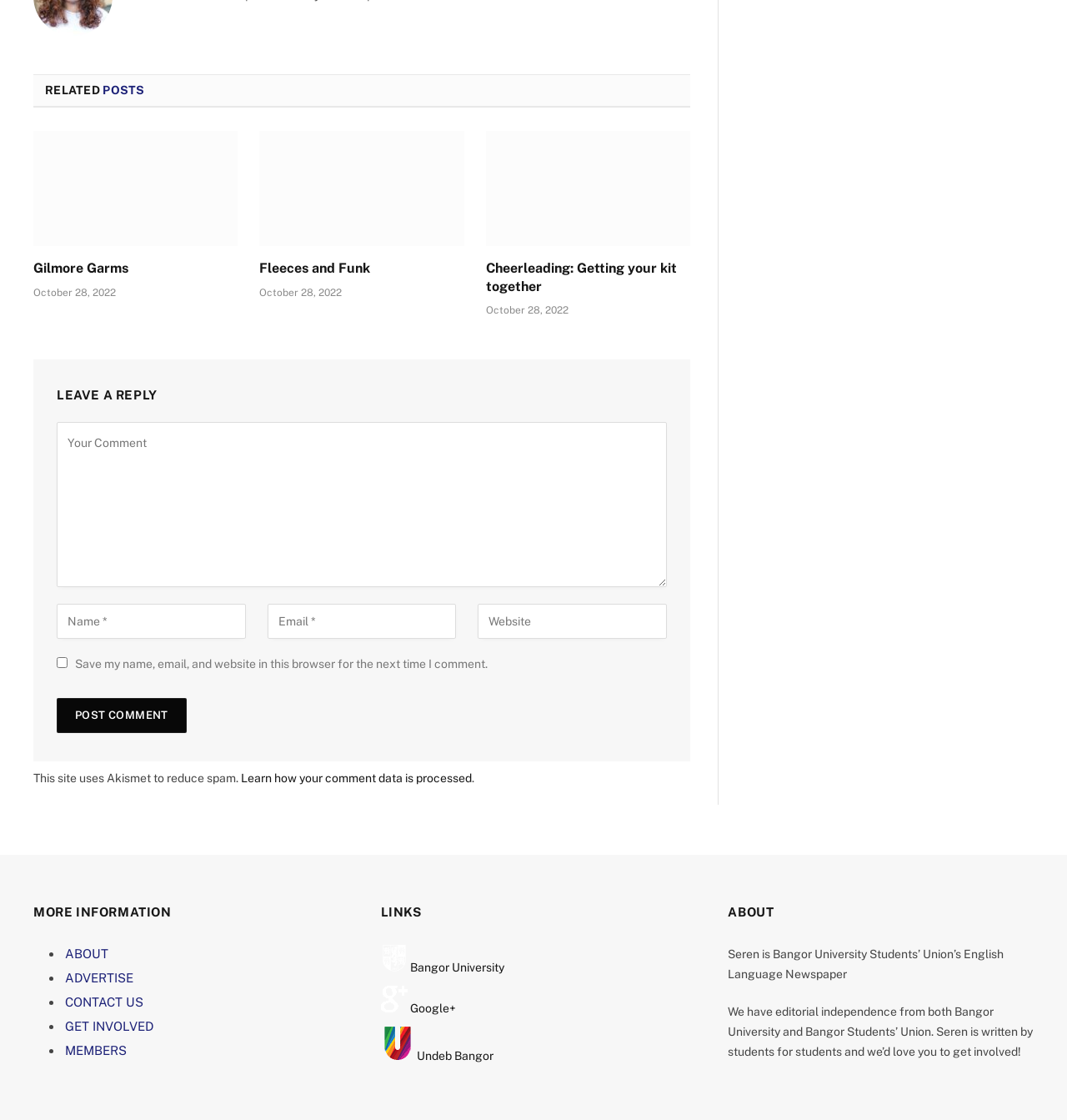What is the name of the newspaper?
Based on the visual, give a brief answer using one word or a short phrase.

Seren